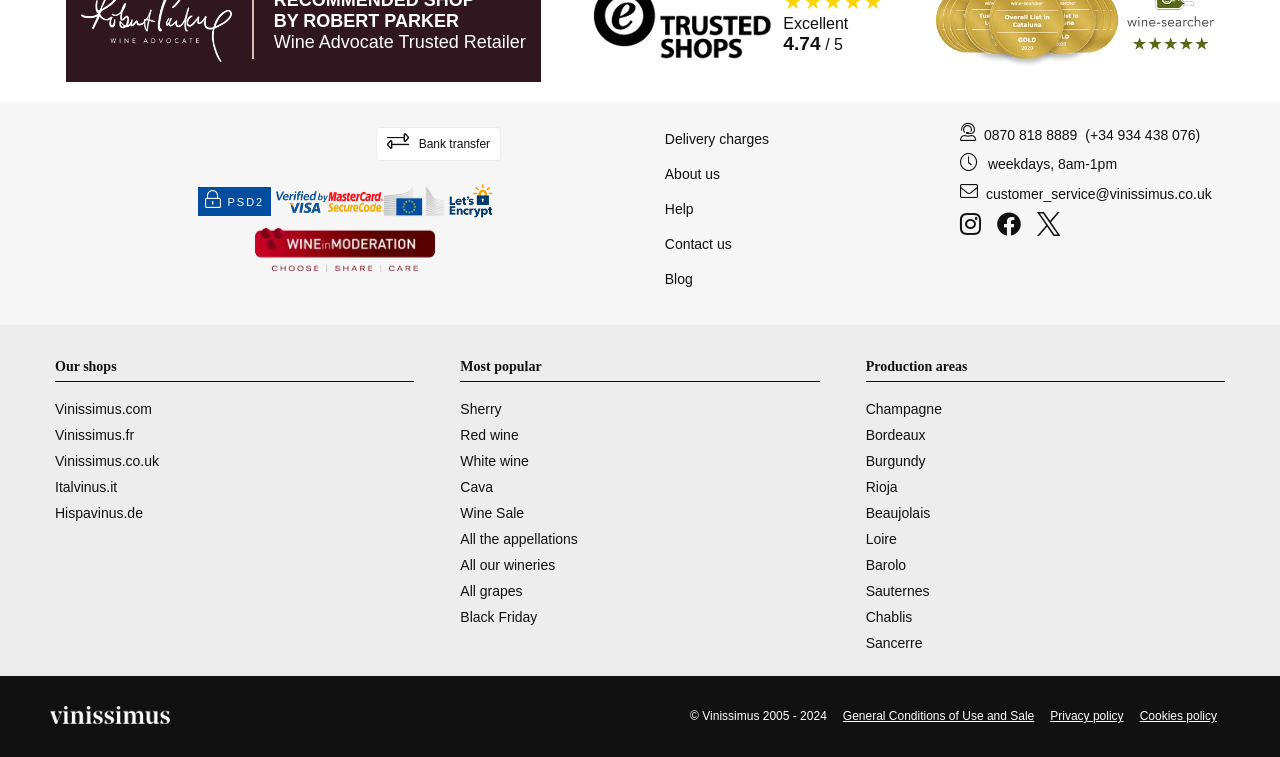Can you find the bounding box coordinates for the element that needs to be clicked to execute this instruction: "Click the Vinissimus.com link"? The coordinates should be given as four float numbers between 0 and 1, i.e., [left, top, right, bottom].

[0.043, 0.523, 0.324, 0.557]